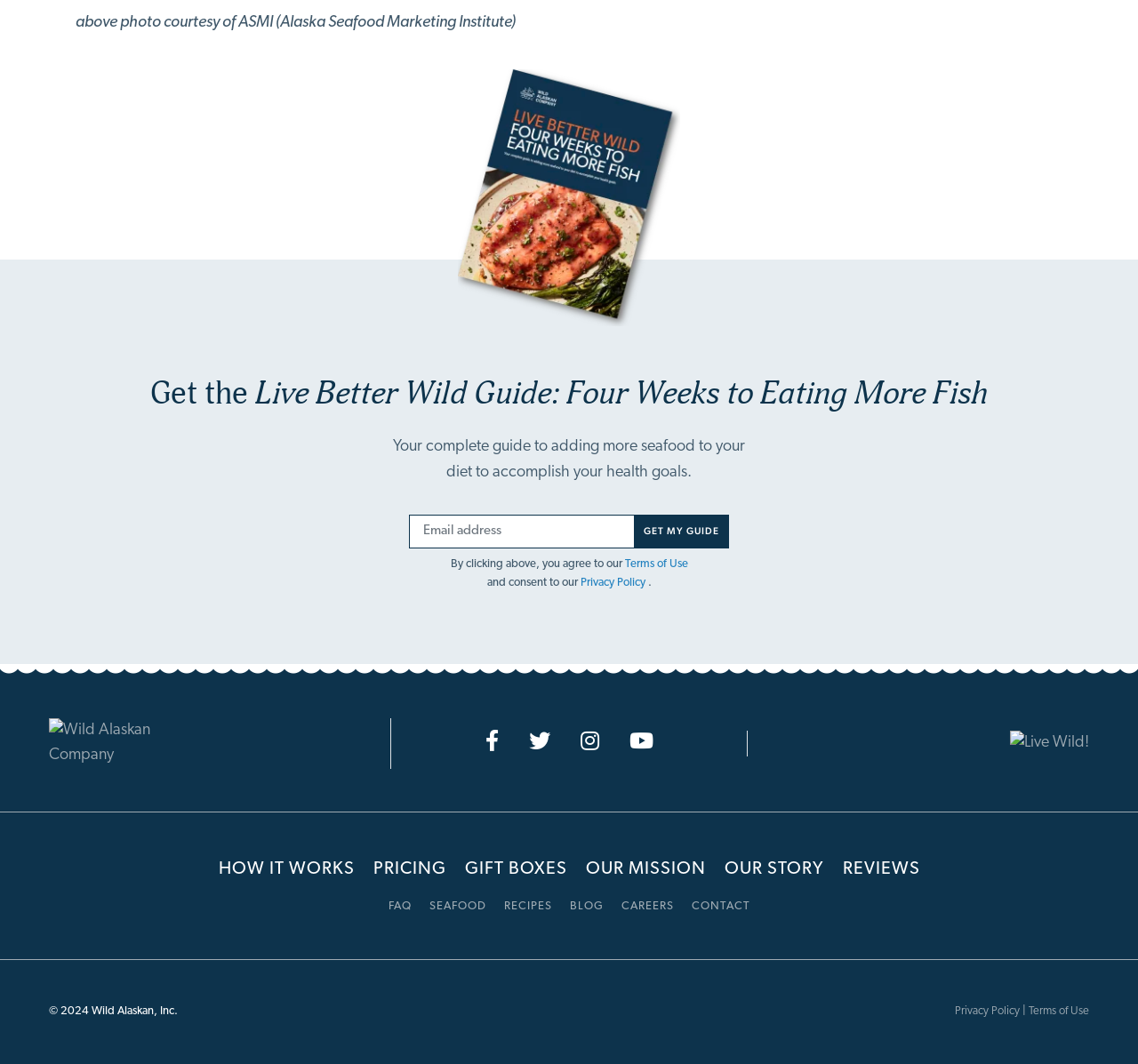Can you determine the bounding box coordinates of the area that needs to be clicked to fulfill the following instruction: "Get the Live Better Wild Guide"?

[0.557, 0.483, 0.641, 0.516]